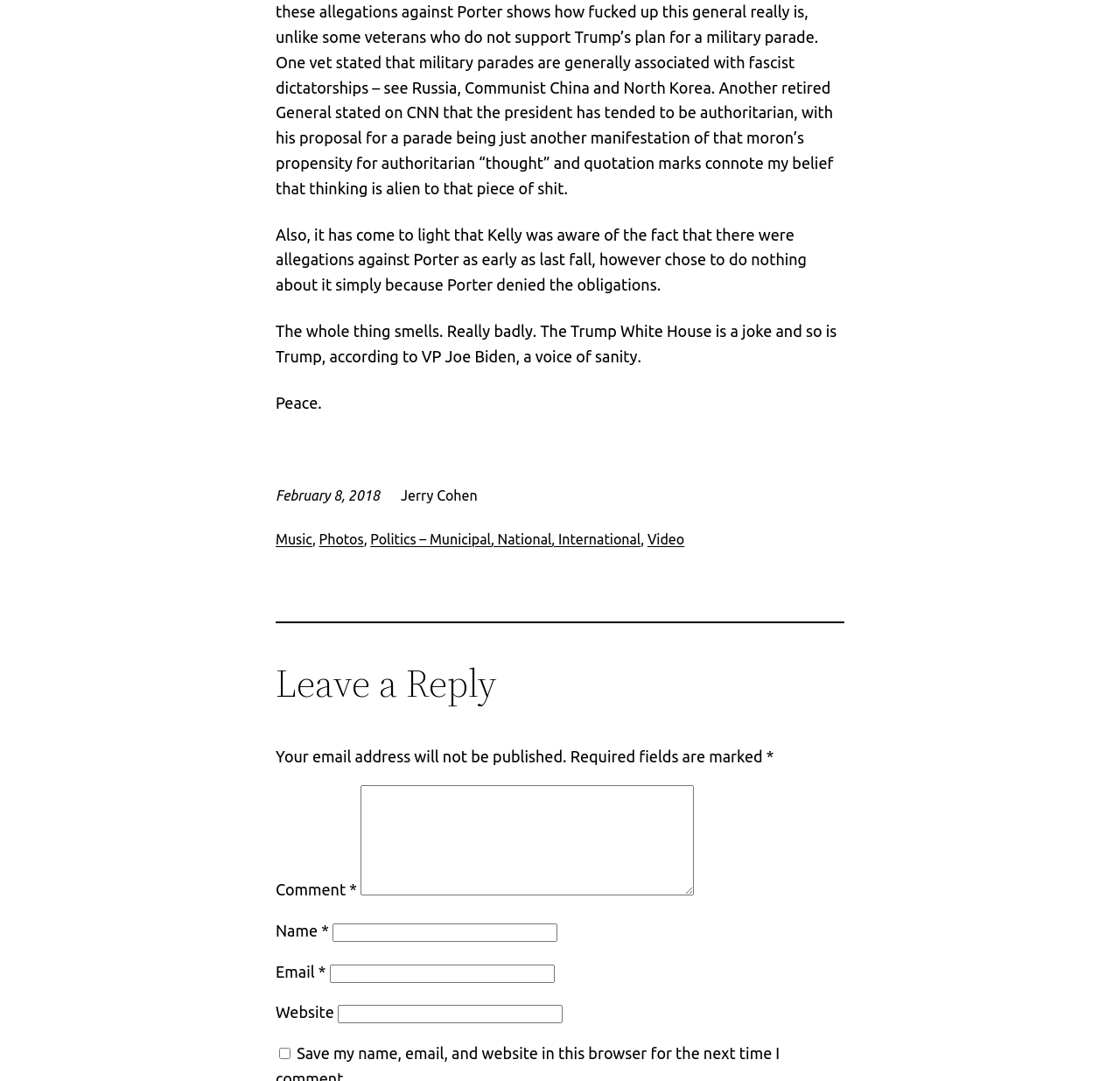Answer briefly with one word or phrase:
What is required to leave a reply?

Name, Email, Comment